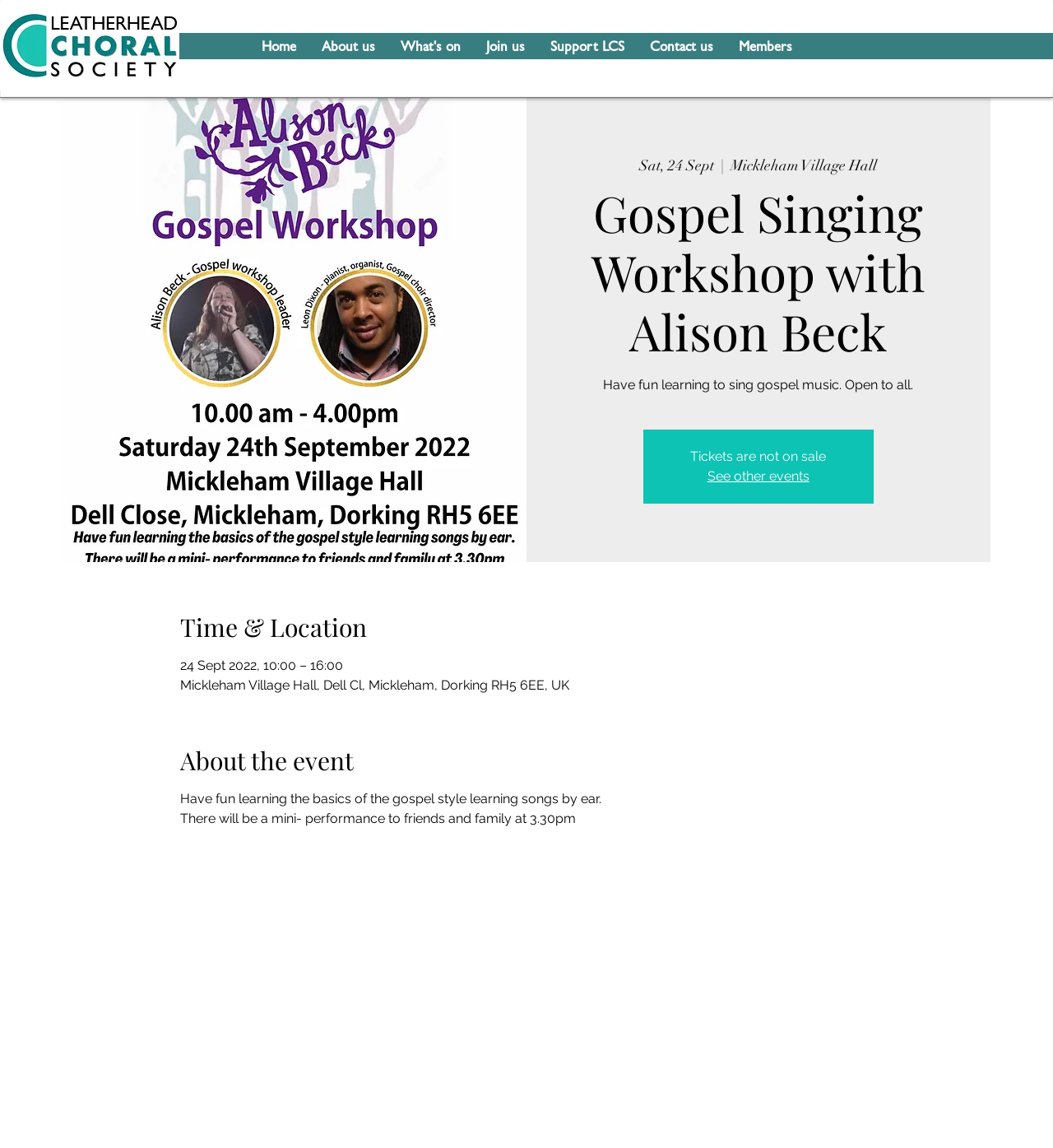What is the purpose of the Gospel Singing Workshop? Based on the image, give a response in one word or a short phrase.

Learn gospel music